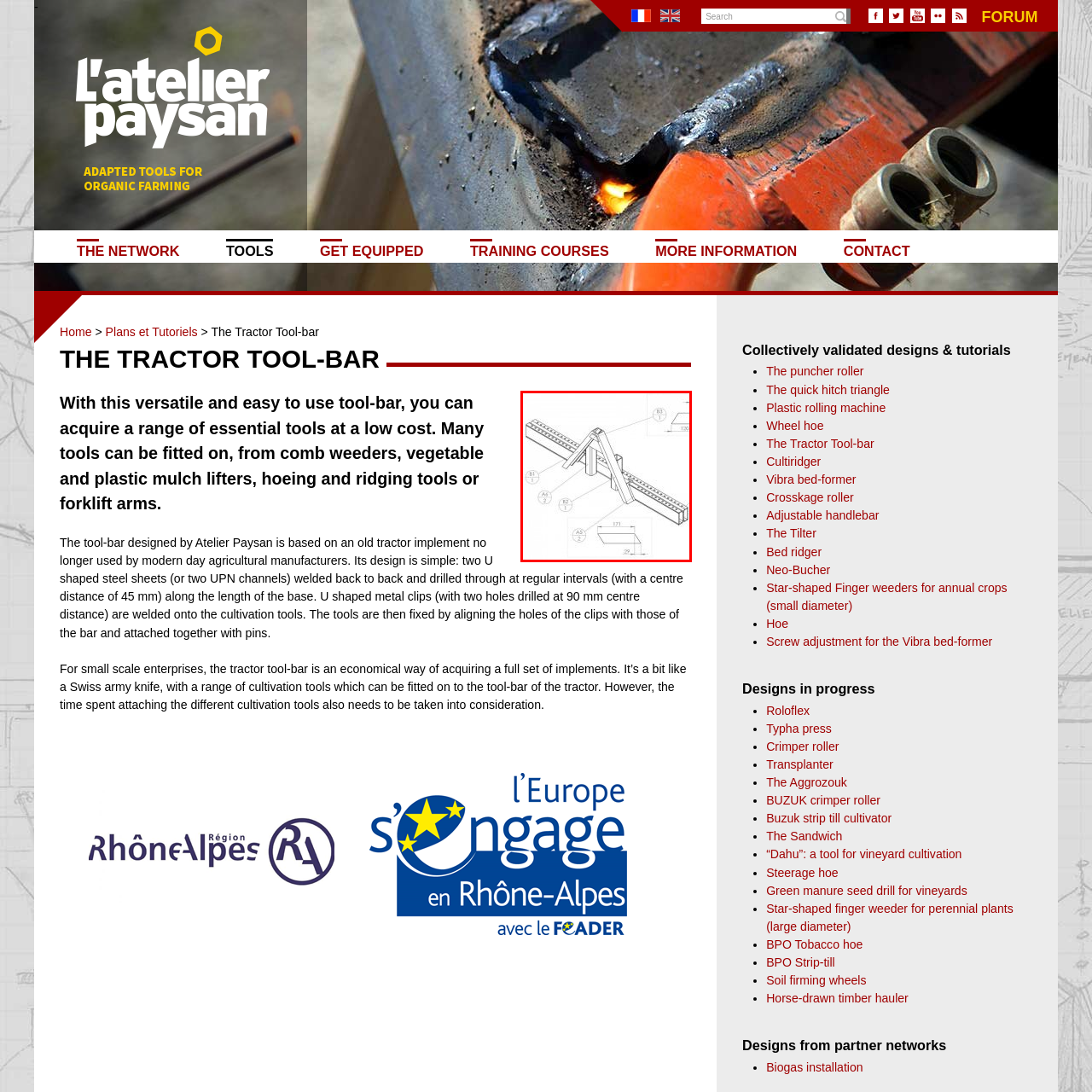Inspect the image within the red box and provide a detailed and thorough answer to the following question: What is the tool-bar's structure composed of?

According to the caption, the diagram details the tool-bar's structure, which consists of two U-shaped steel sheets welded back-to-back, providing a robust construction for attaching various implements.